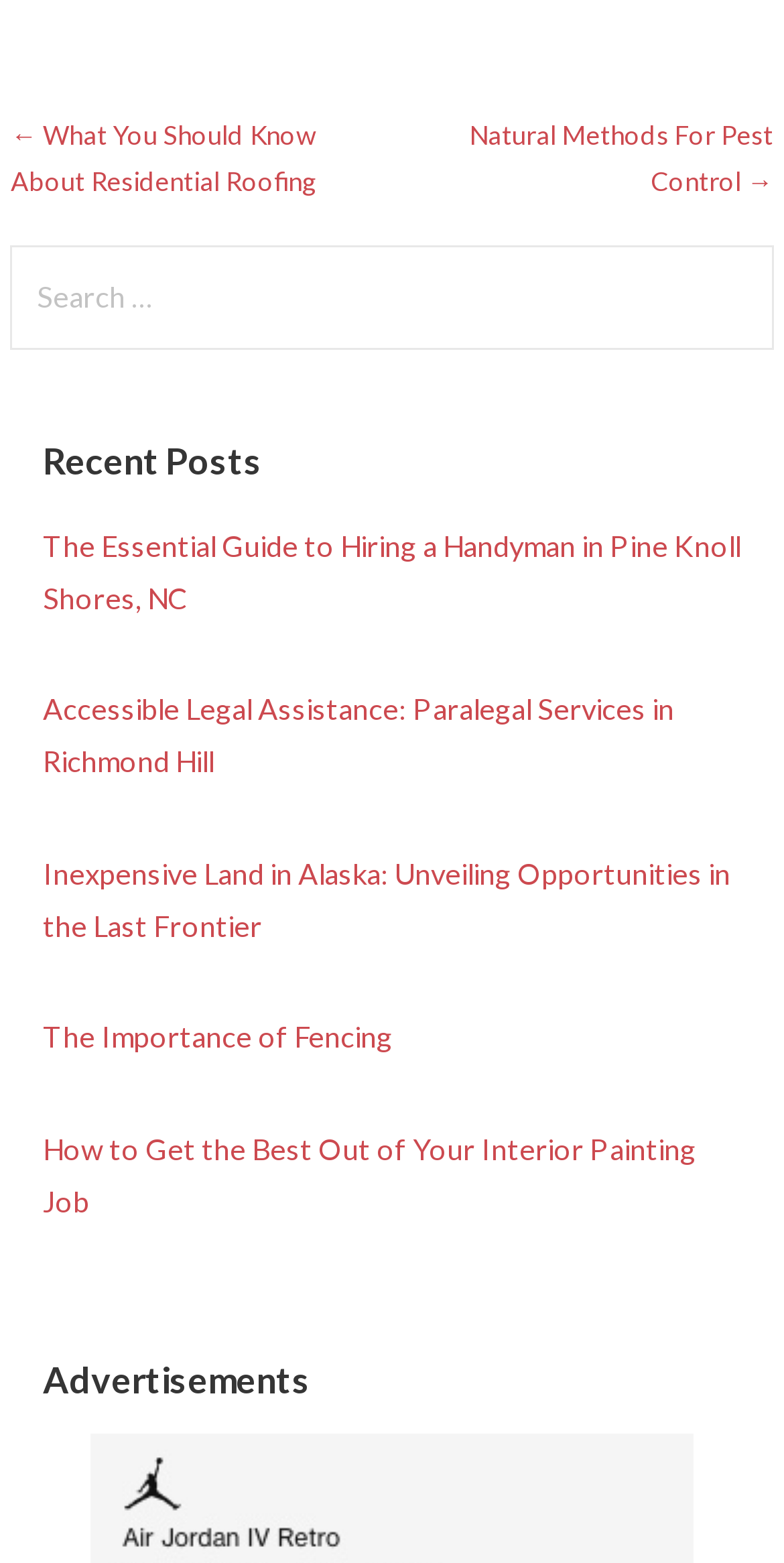Please predict the bounding box coordinates of the element's region where a click is necessary to complete the following instruction: "Read the recent post about hiring a handyman". The coordinates should be represented by four float numbers between 0 and 1, i.e., [left, top, right, bottom].

[0.055, 0.338, 0.945, 0.393]